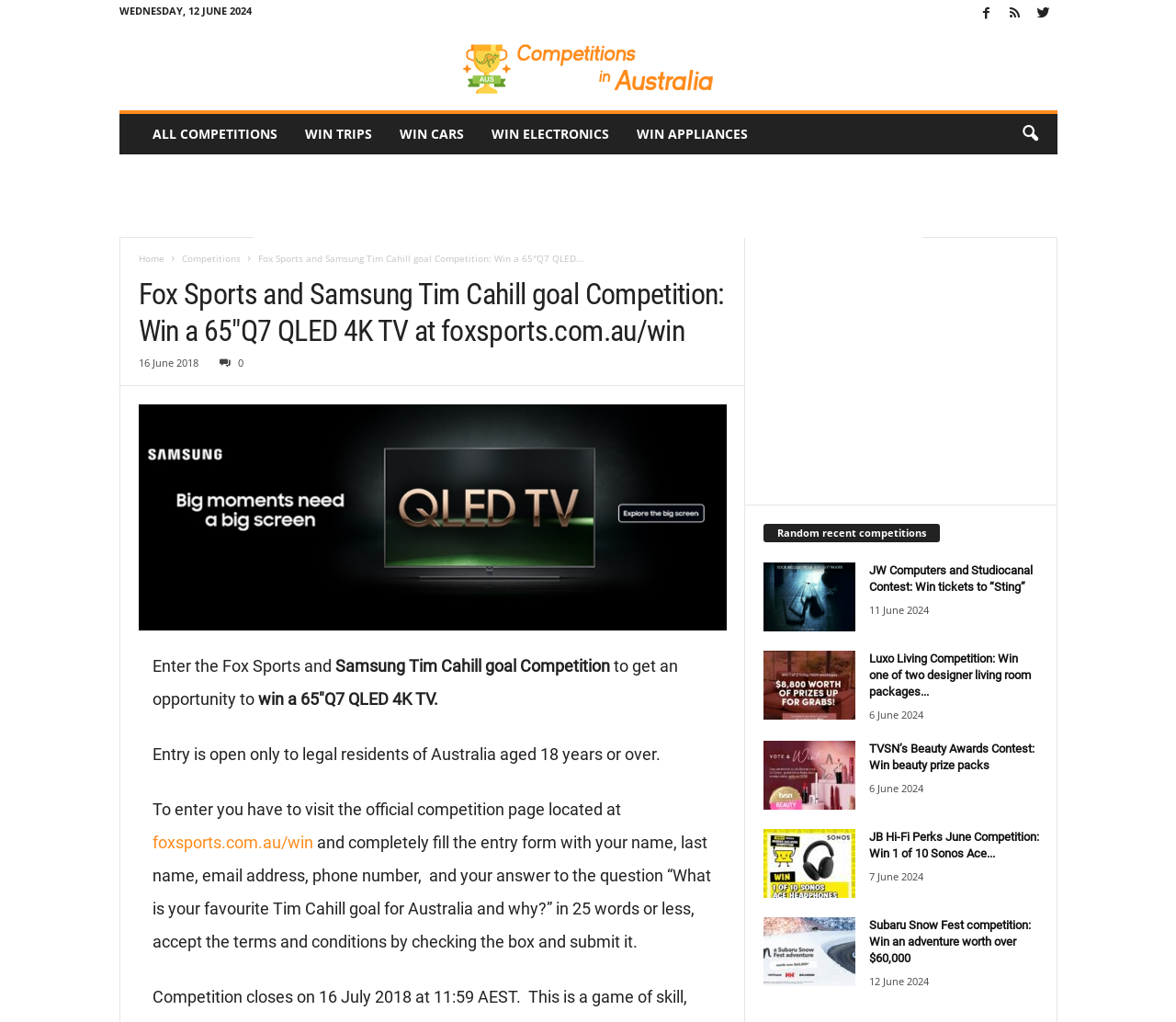Please predict the bounding box coordinates (top-left x, top-left y, bottom-right x, bottom-right y) for the UI element in the screenshot that fits the description: title="Facebook"

[0.829, 0.0, 0.848, 0.027]